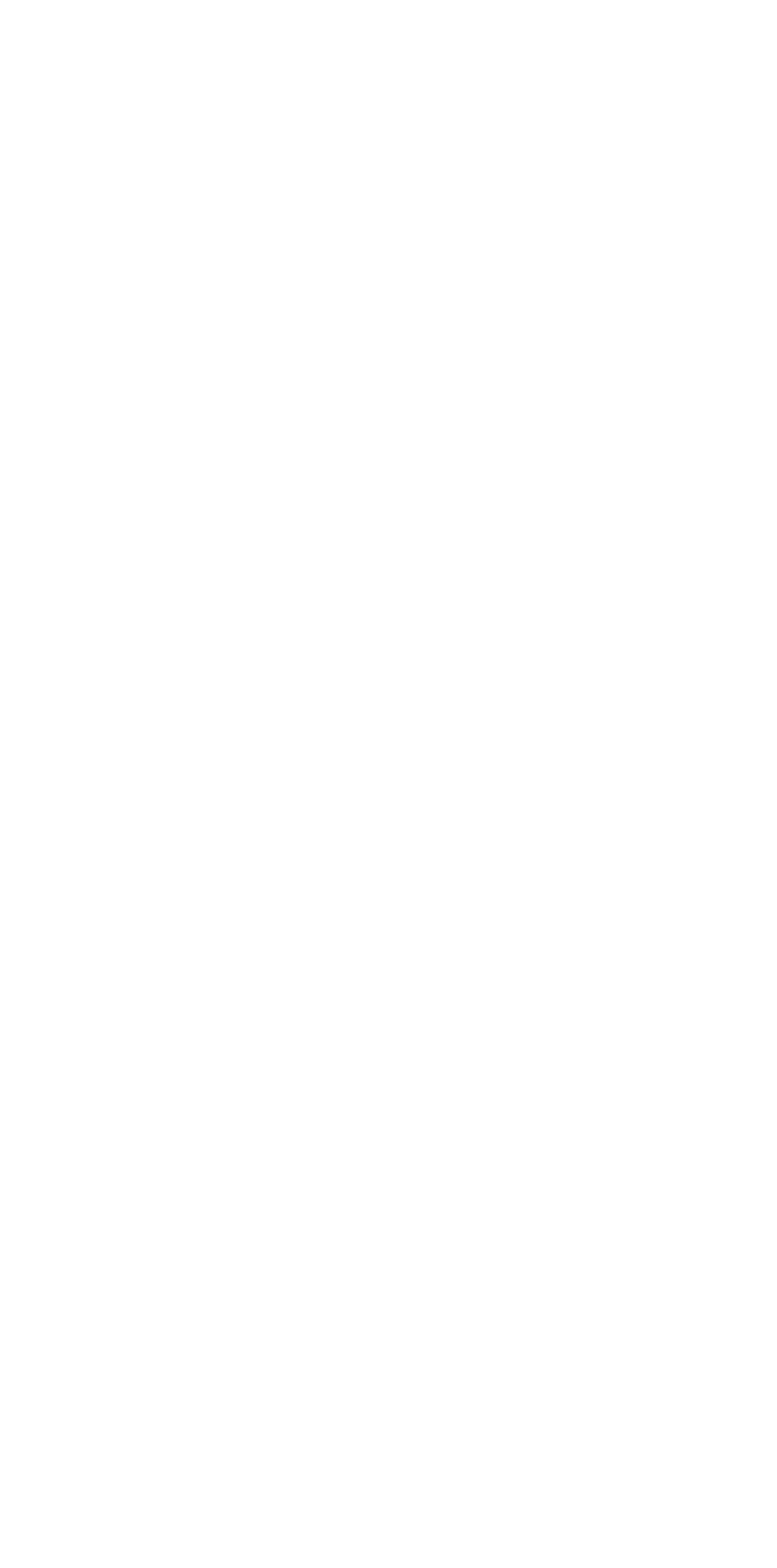Select the bounding box coordinates of the element I need to click to carry out the following instruction: "Track your Order".

[0.026, 0.77, 0.369, 0.803]